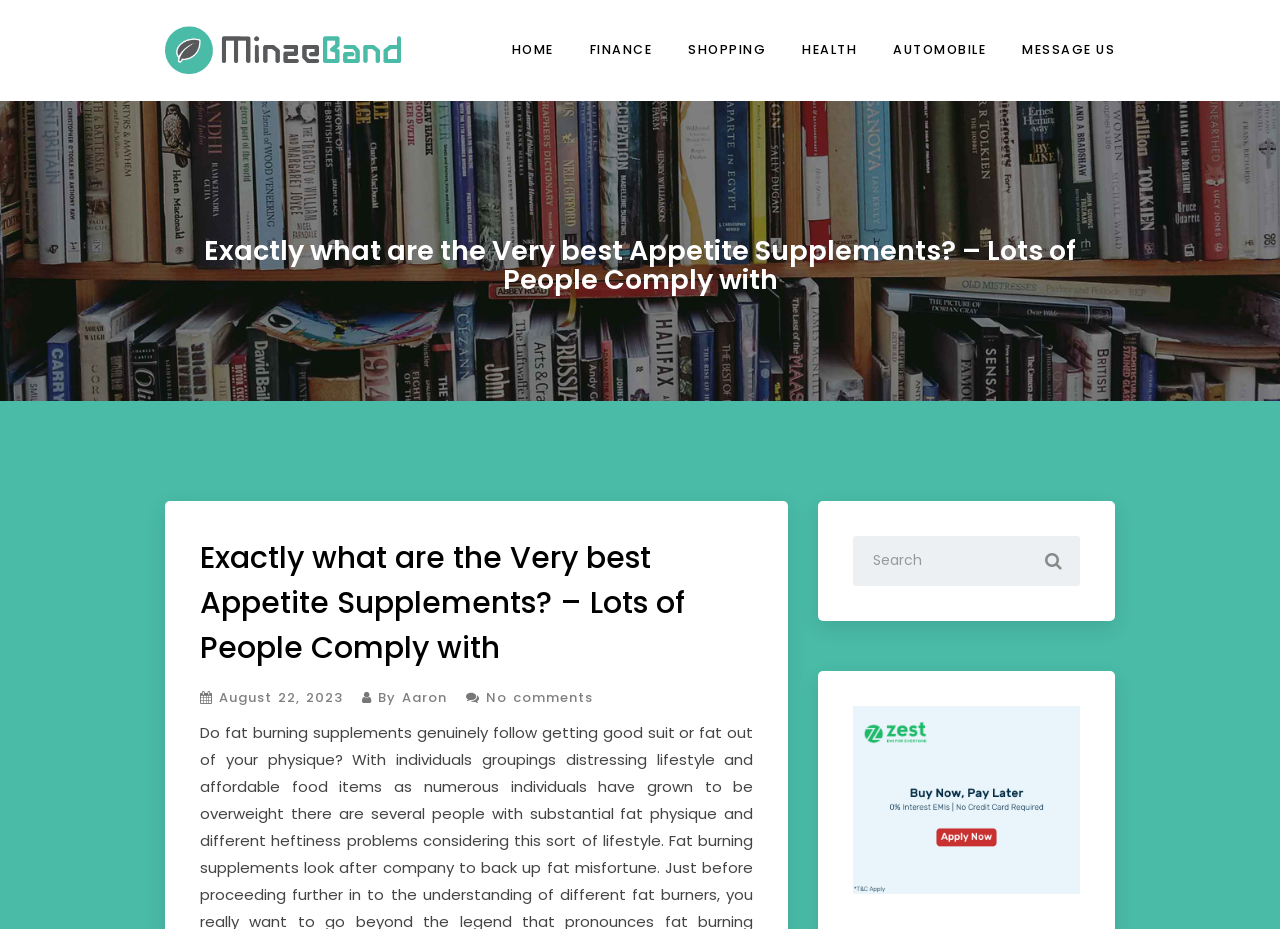Who is the author of the article?
Answer the question with as much detail as possible.

The author's name is mentioned below the time stamp 'August 22, 2023' as 'By Aaron'.